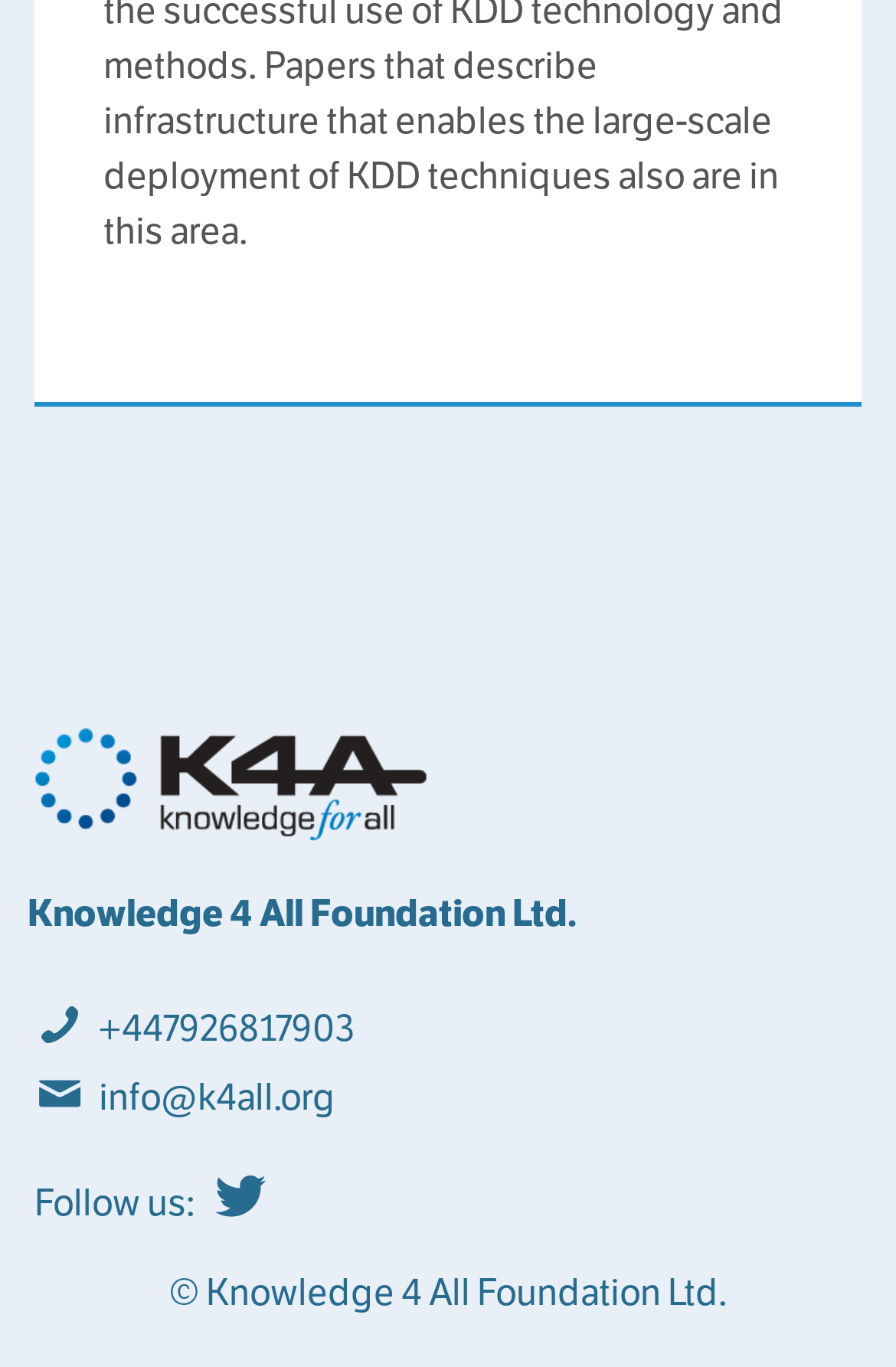Based on the element description: "parent_node: Follow us:", identify the UI element and provide its bounding box coordinates. Use four float numbers between 0 and 1, [left, top, right, bottom].

[0.226, 0.849, 0.312, 0.901]